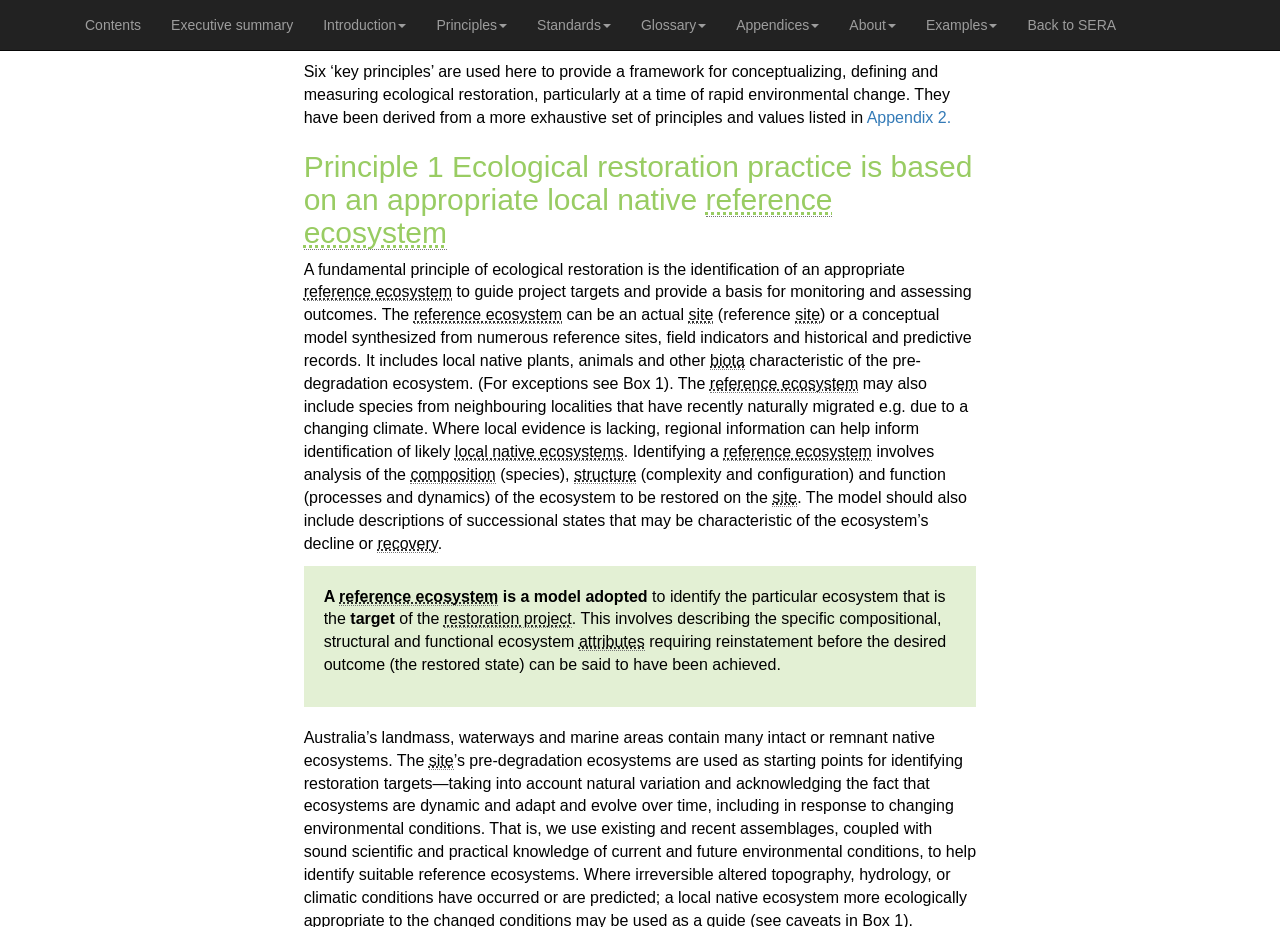Provide the bounding box coordinates of the section that needs to be clicked to accomplish the following instruction: "Click the 'Contents' link."

[0.055, 0.0, 0.122, 0.054]